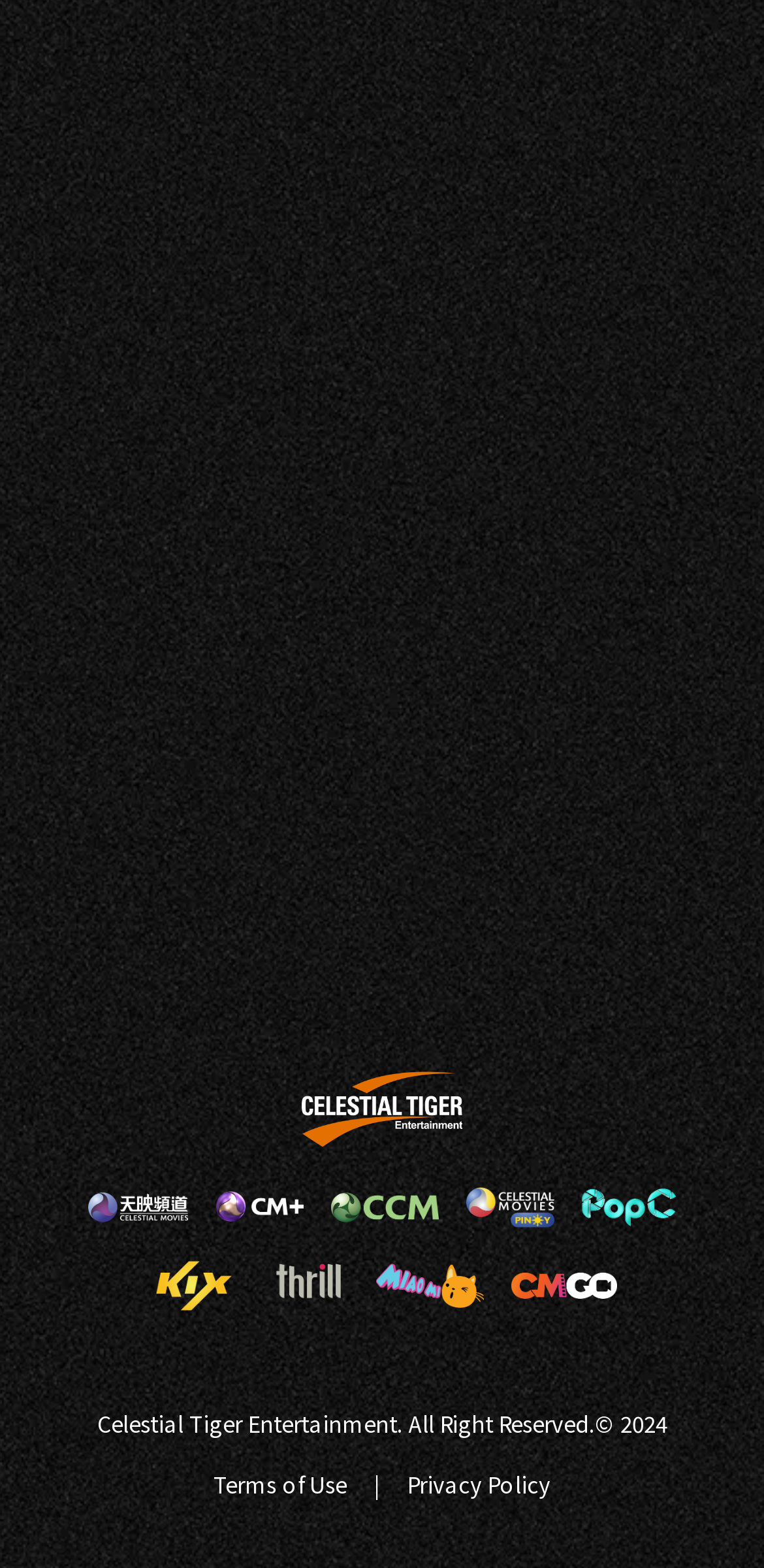Use one word or a short phrase to answer the question provided: 
How many elements are there at the bottom of the webpage?

3